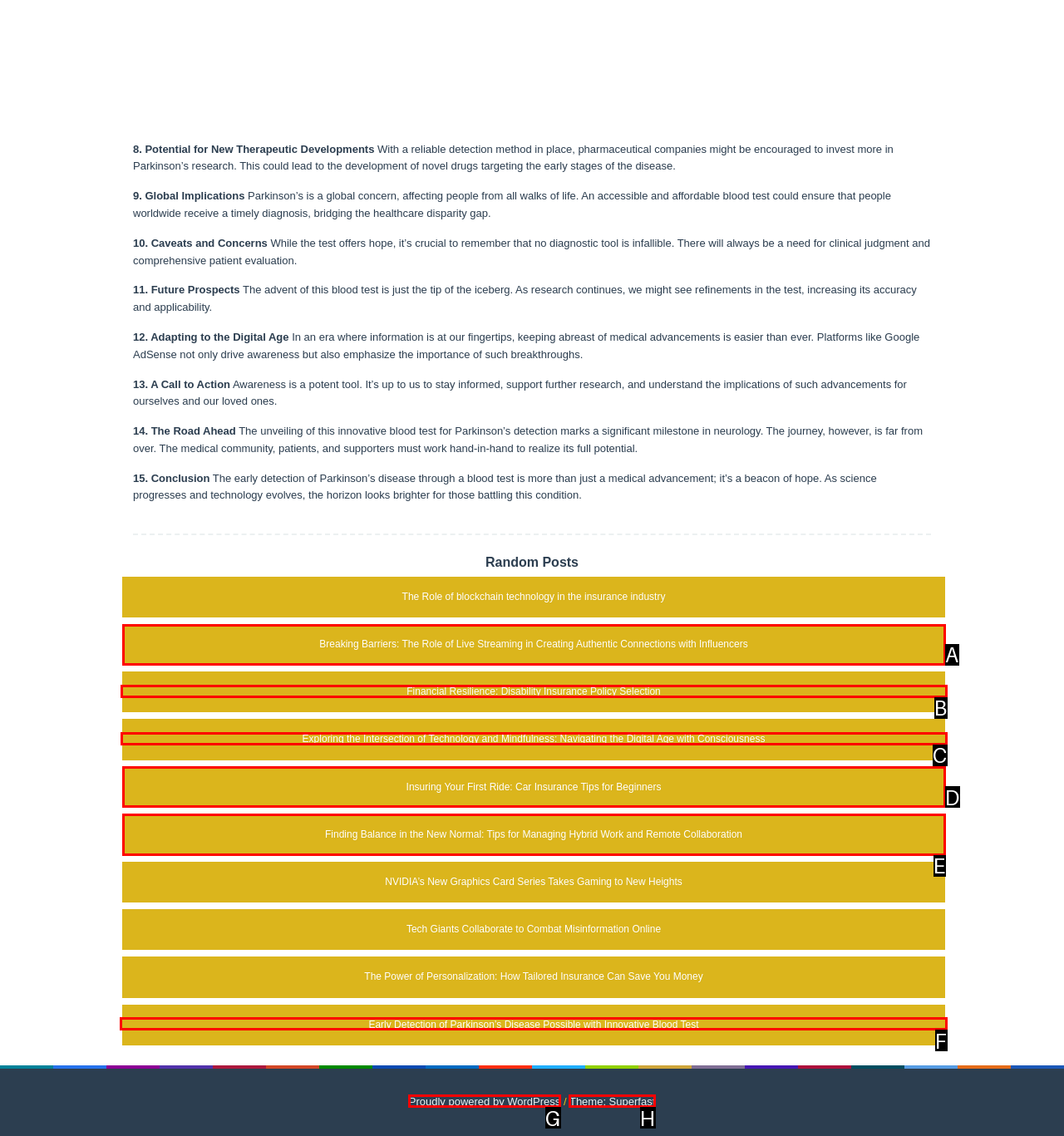Select the HTML element that should be clicked to accomplish the task: Click on the 'Search' link Reply with the corresponding letter of the option.

None